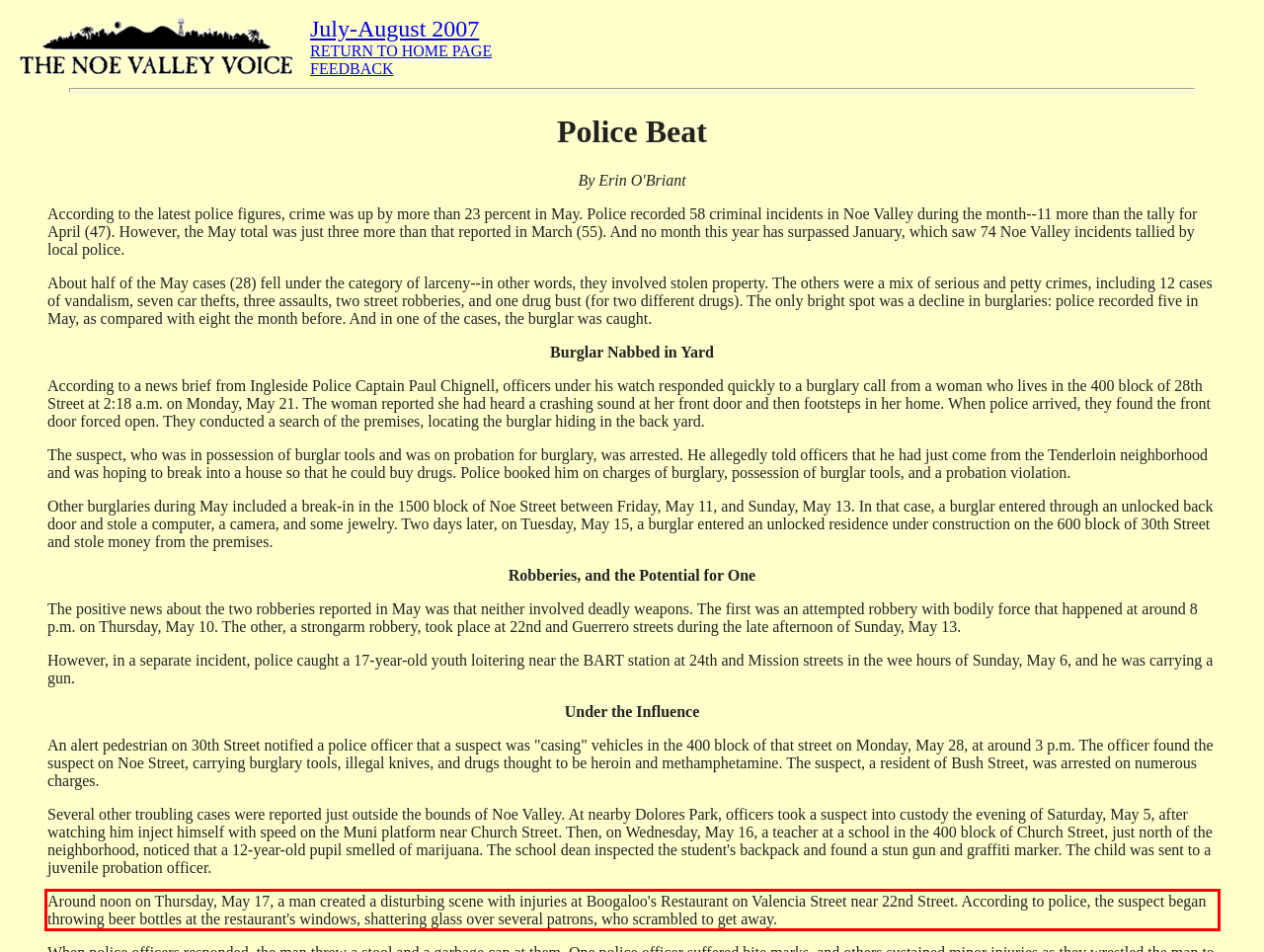Please perform OCR on the UI element surrounded by the red bounding box in the given webpage screenshot and extract its text content.

Around noon on Thursday, May 17, a man created a disturbing scene with injuries at Boogaloo's Restaurant on Valencia Street near 22nd Street. According to police, the suspect began throwing beer bottles at the restaurant's windows, shattering glass over several patrons, who scrambled to get away.